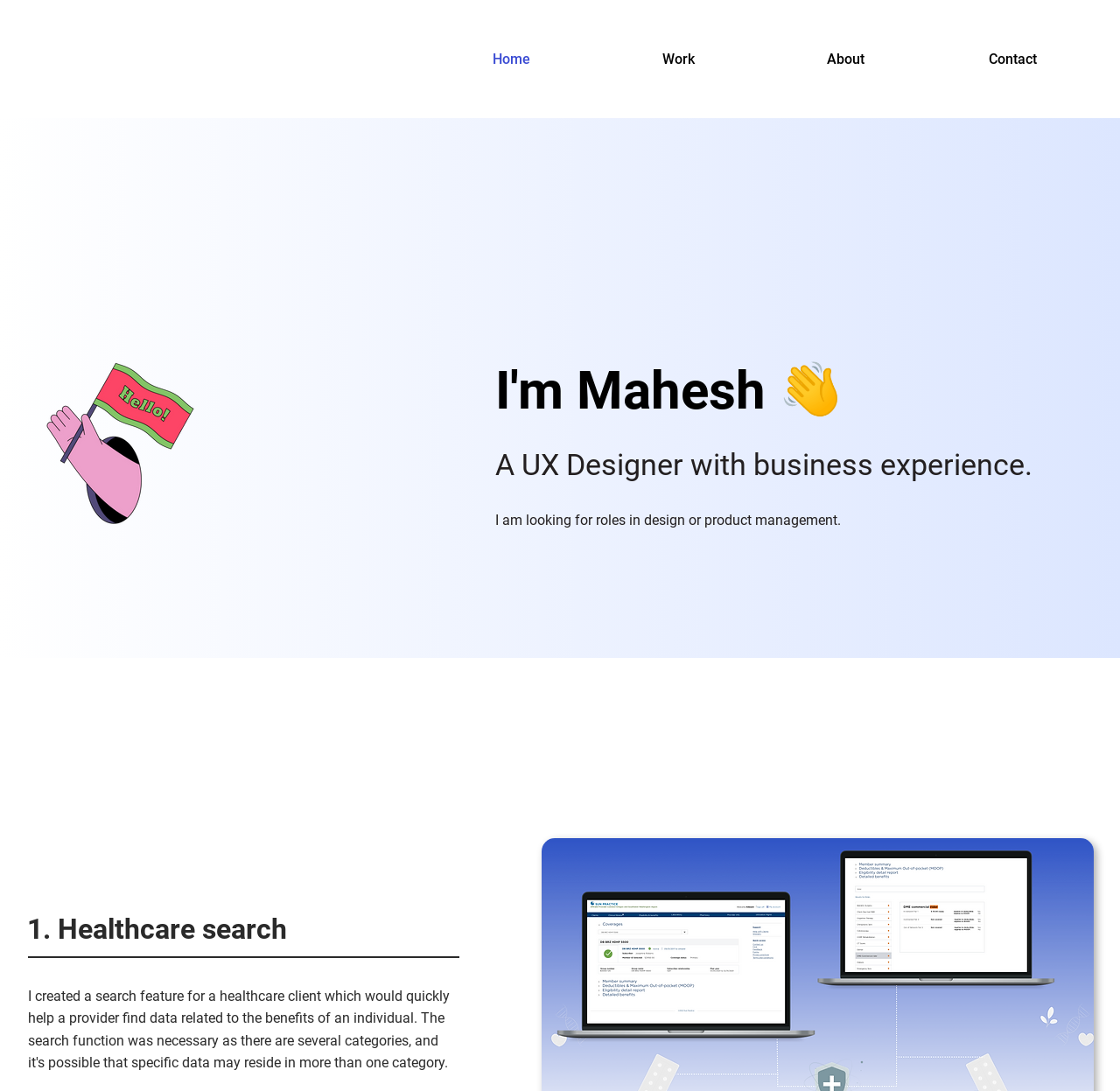Answer with a single word or phrase: 
What is the first project listed on the webpage?

Healthcare search